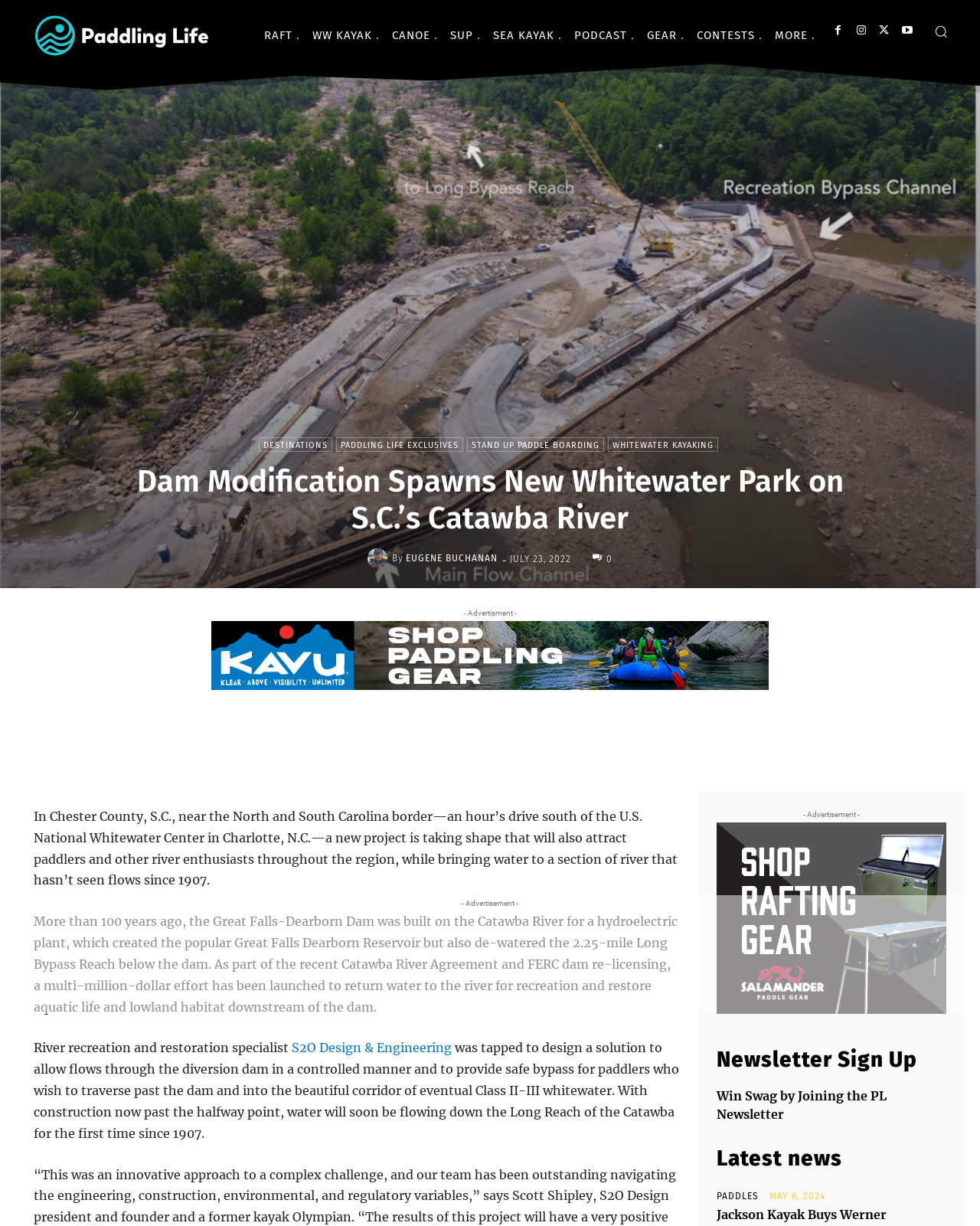Illustrate the webpage with a detailed description.

The webpage is about a new whitewater park project on the Catawba River in South Carolina. At the top, there is a header section with a logo and several links to different categories, including RAFT, WW KAYAK, CANOE, SUP, SEA KAYAK, PODCAST, GEAR, CONTESTS, and MORE. There is also a search button on the top right corner.

Below the header, there is a large image that spans the entire width of the page. Underneath the image, there are several links to different articles or categories, including DESTINATIONS, PADDLING LIFE EXCLUSIVES, STAND UP PADDLE BOARDING, and WHITEWATER KAYAKING.

The main content of the page is an article about the new whitewater park project. The article is divided into several paragraphs, with headings and subheadings. There are also several links to other articles or websites within the text.

On the right side of the page, there are several advertisements and promotional sections, including a newsletter sign-up section and a section to win swag by joining the PL newsletter. There are also several links to other articles or news stories, including a section labeled "Latest news".

At the bottom of the page, there are more advertisements and promotional sections, including a section to shop for paddling gear and a section to sign up for a newsletter.